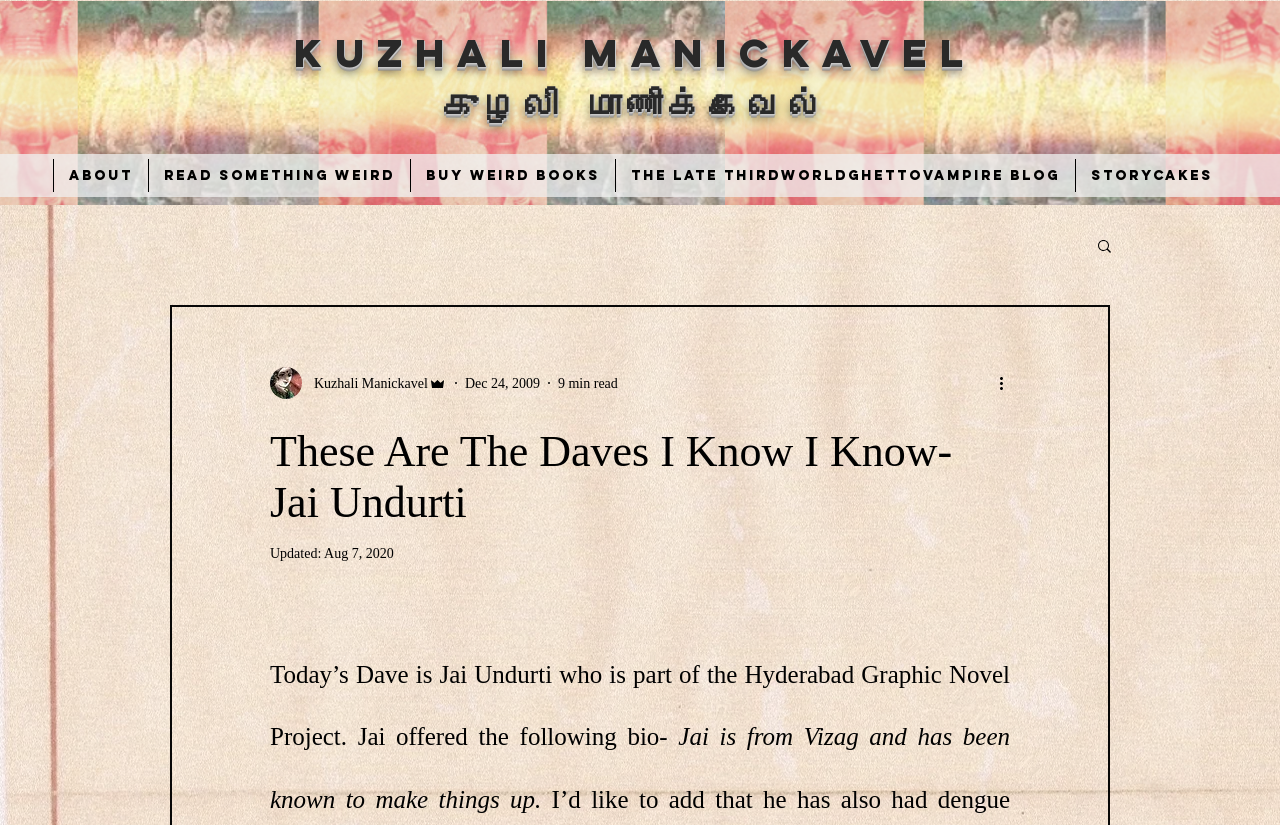Please extract the primary headline from the webpage.

These Are The Daves I Know I Know- Jai Undurti